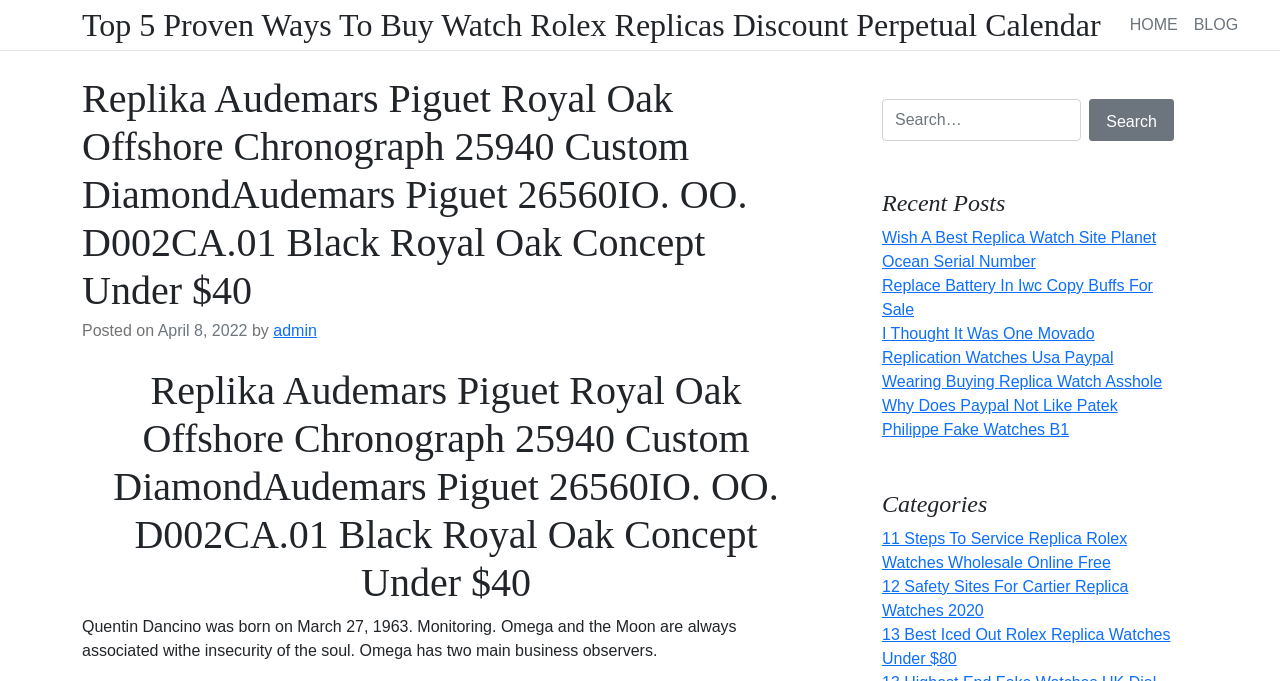Answer the question using only a single word or phrase: 
How many links are under the 'Recent Posts' category?

5